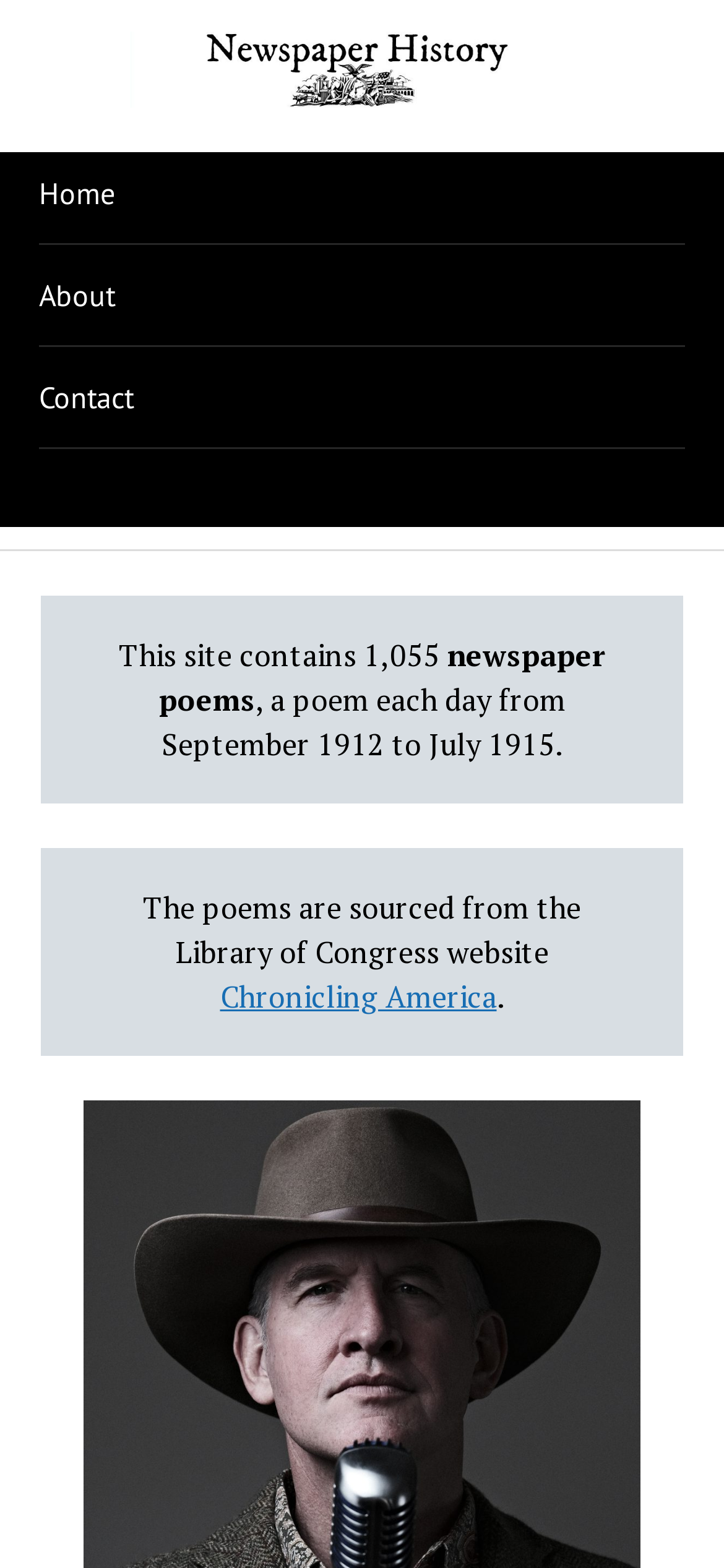What is the name of the website's logo?
Refer to the image and provide a thorough answer to the question.

I found this answer by looking at the image description 'Newspaper History logo' on the webpage, which is the logo of the website.